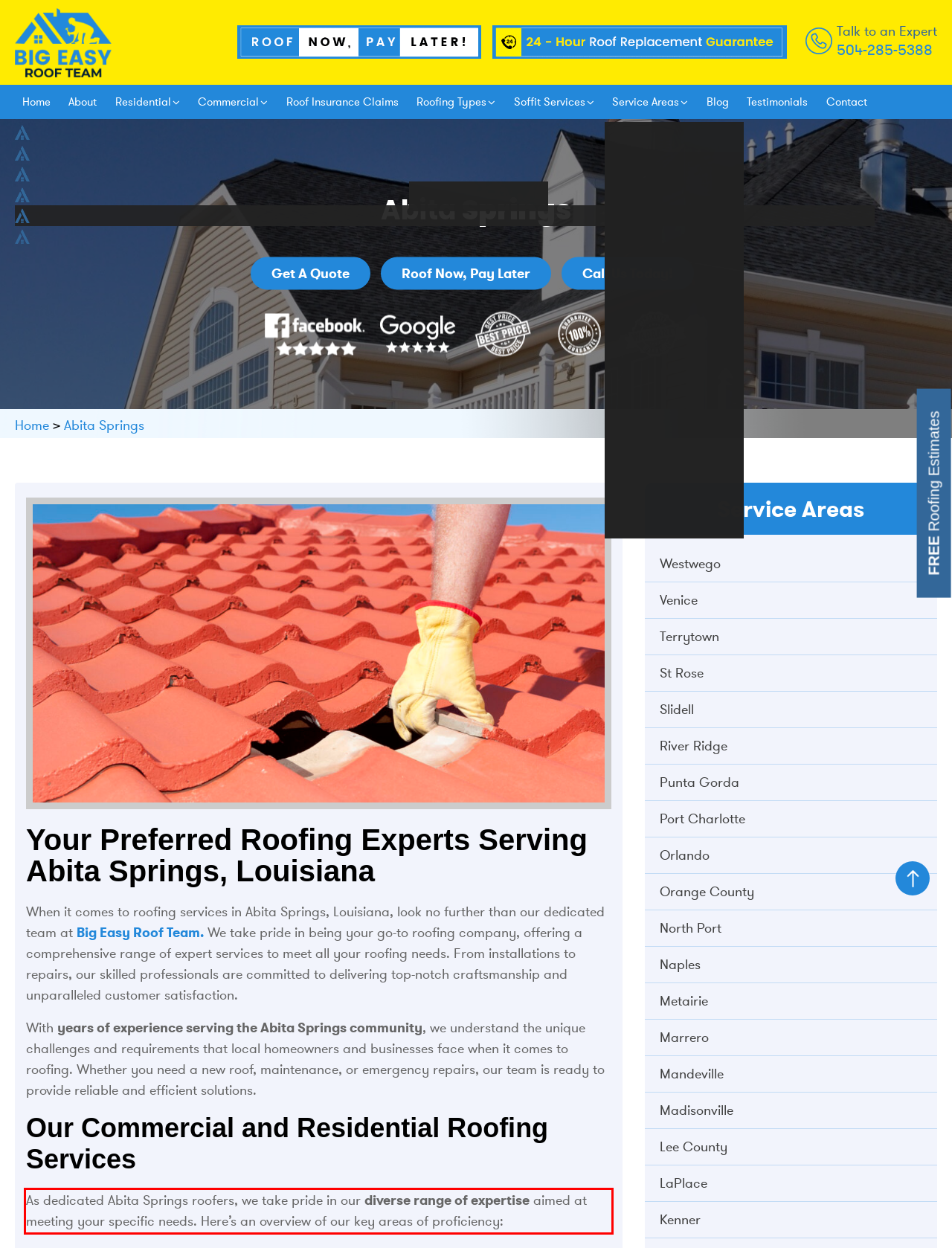There is a screenshot of a webpage with a red bounding box around a UI element. Please use OCR to extract the text within the red bounding box.

As dedicated Abita Springs roofers, we take pride in our diverse range of expertise aimed at meeting your specific needs. Here’s an overview of our key areas of proficiency: